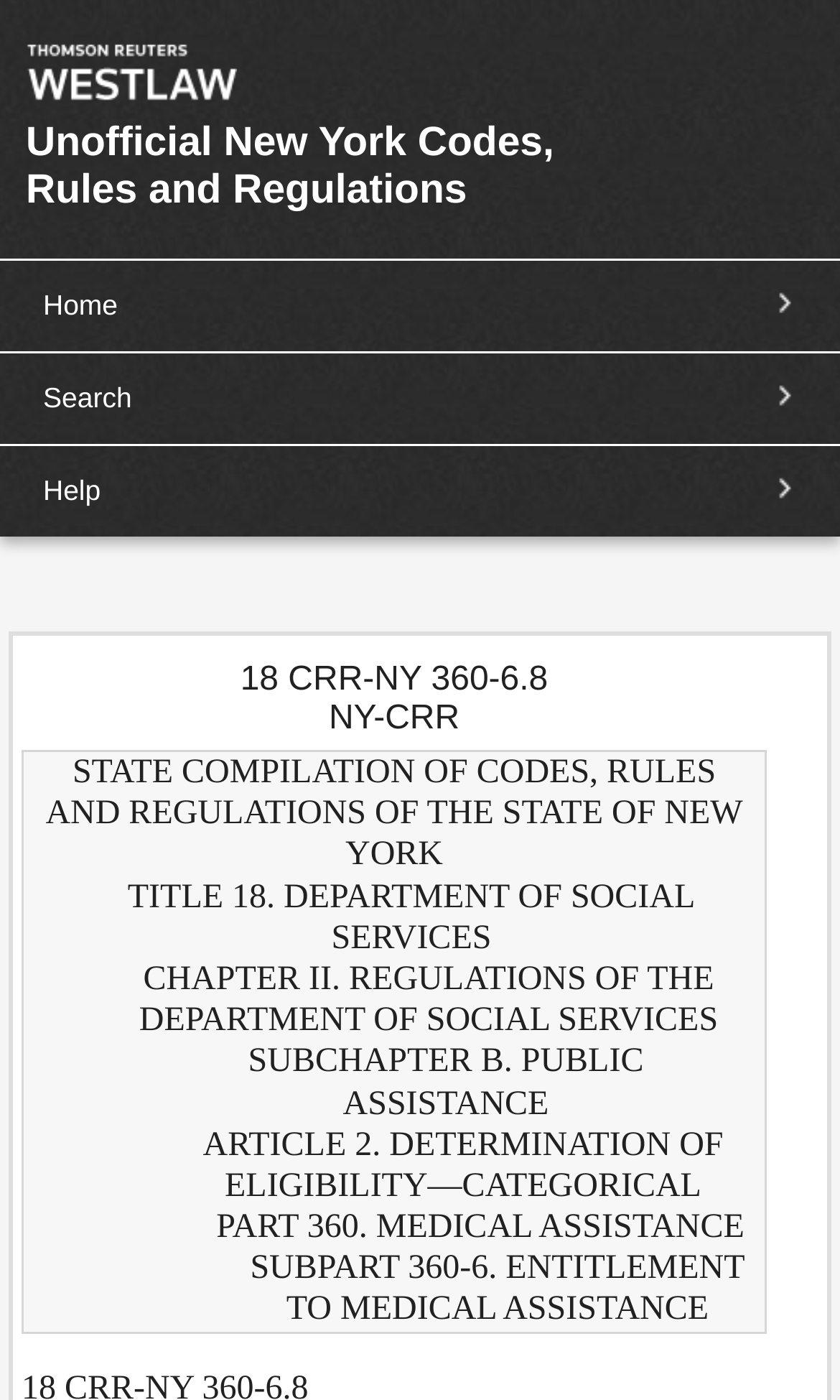What department is related to the current regulation?
Please answer the question with as much detail as possible using the screenshot.

I found the answer by looking at the static text element with the text 'TITLE 18. DEPARTMENT OF SOCIAL SERVICES' which is located below the title of the regulation, indicating the department related to the current regulation.